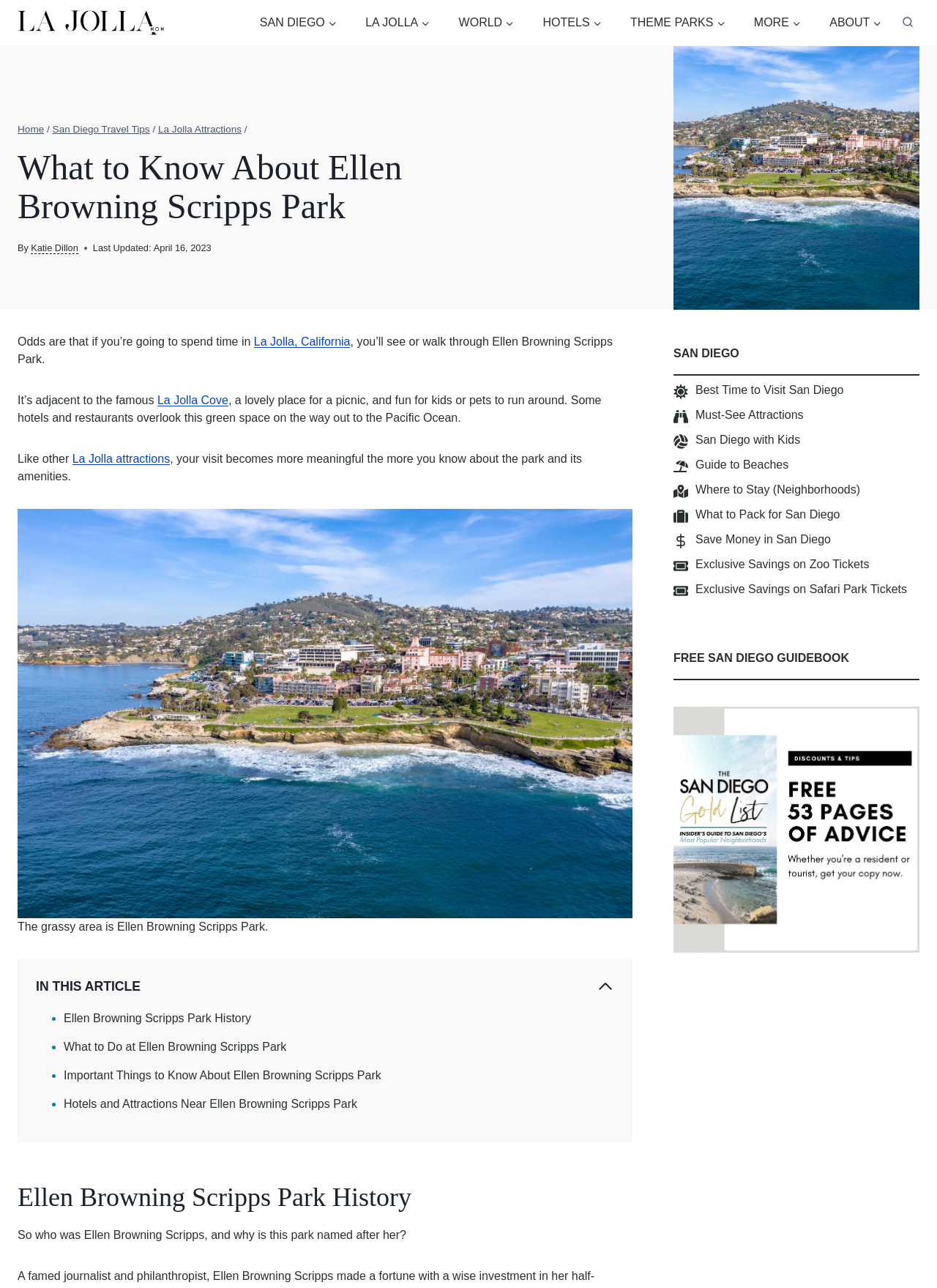What is the name of the village near Ellen Browning Scripps Park?
Please provide a comprehensive answer to the question based on the webpage screenshot.

The name of the village near Ellen Browning Scripps Park is La Jolla, which is mentioned in the text 'Aerial view of Ellen Browning Scripps Park and the Village of La Jolla'.